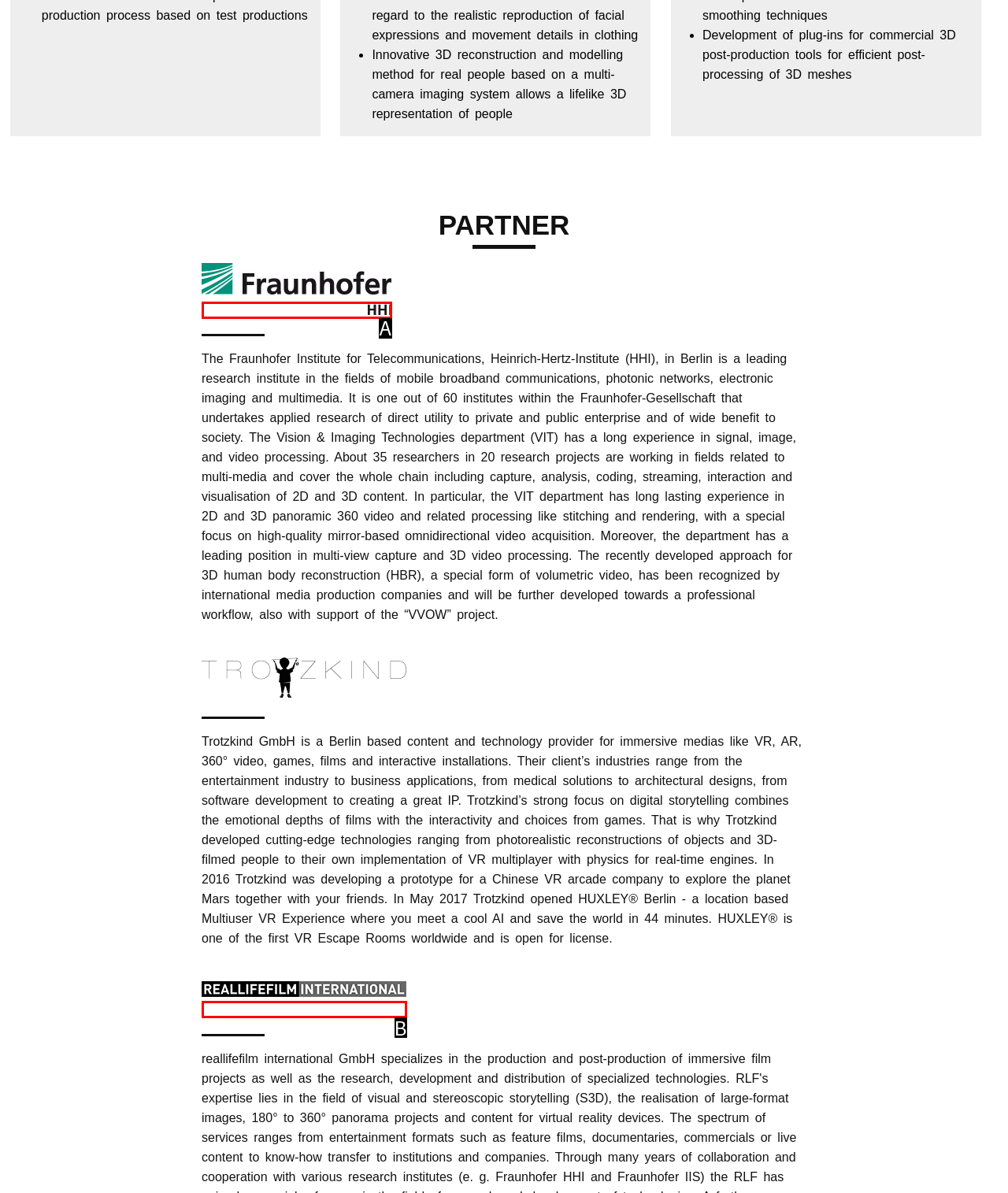Given the description: alt="reallifefilm international", determine the corresponding lettered UI element.
Answer with the letter of the selected option.

B